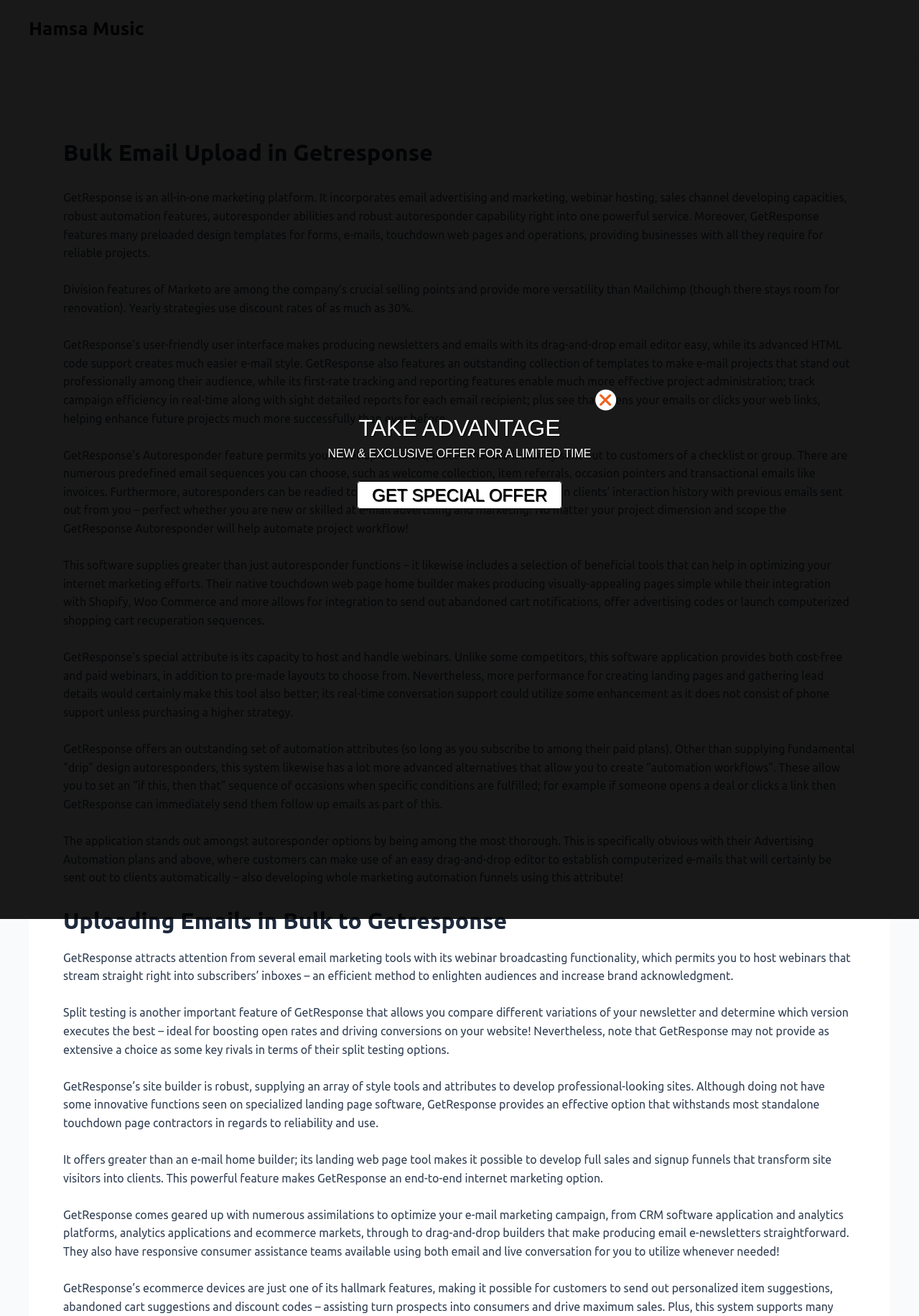Generate a comprehensive description of the webpage content.

This webpage is a blog post focused on mass email management in GetResponse. At the top, there is a link to "Hamsa Music" and a header that reads "Bulk Email Upload in Getresponse". Below the header, there is a brief introduction to GetResponse, describing it as an all-in-one marketing platform that incorporates email advertising, webinar hosting, sales channel development, and automation features.

The main content of the webpage is divided into several sections, each discussing a specific feature of GetResponse. The sections are separated by headings, including "Uploading Emails in Bulk to Getresponse". The text in each section is descriptive and informative, explaining the benefits and capabilities of GetResponse's features, such as its user-friendly interface, advanced HTML code support, and outstanding tracking and reporting features.

There are also several promotional elements on the page, including a call-to-action button that reads "GET SPECIAL OFFER" and a heading that announces a "NEW & EXCLUSIVE OFFER FOR A LIMITED TIME". These elements are positioned near the bottom of the page and are designed to encourage the reader to take advantage of a limited-time offer.

Overall, the webpage is a detailed and informative resource for anyone interested in learning more about GetResponse and its capabilities for mass email management.